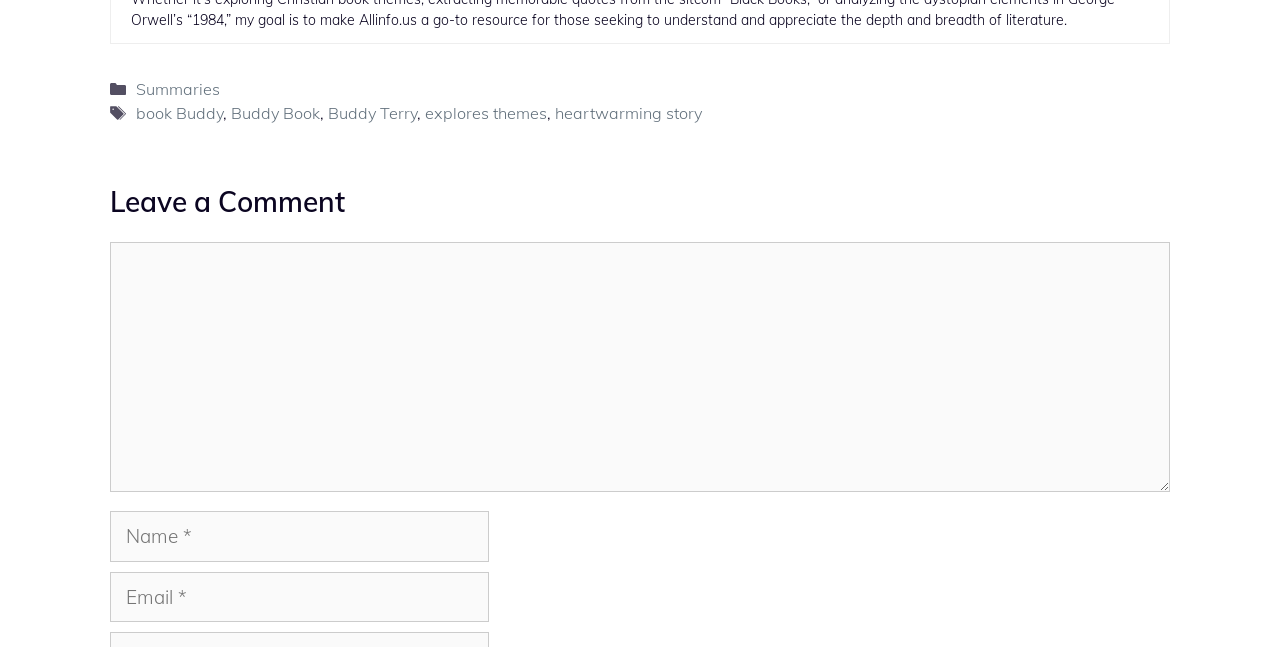Please predict the bounding box coordinates (top-left x, top-left y, bottom-right x, bottom-right y) for the UI element in the screenshot that fits the description: parent_node: Comment name="comment"

[0.086, 0.374, 0.914, 0.76]